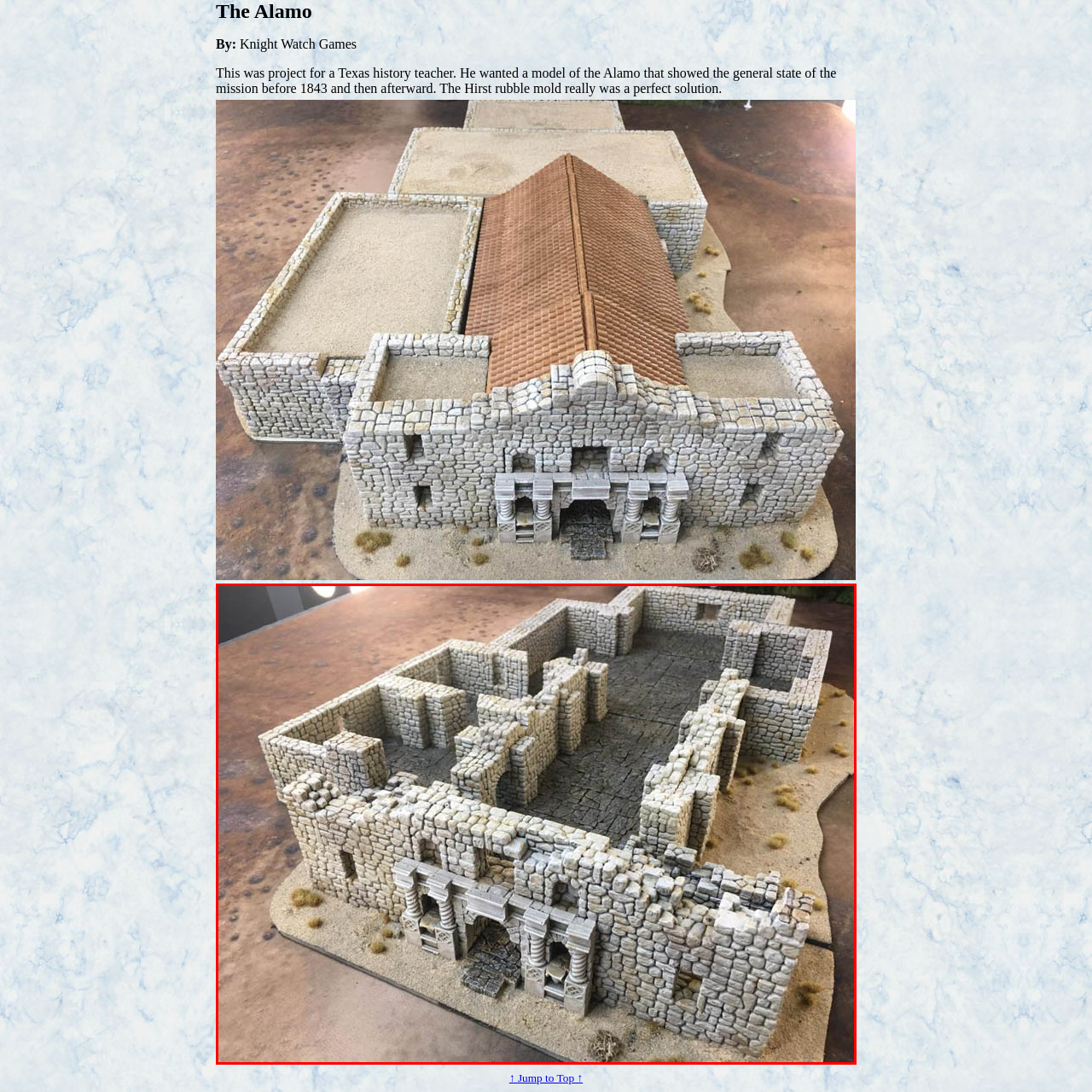What is the texture of the Alamo model's walls?
Pay attention to the part of the image enclosed by the red bounding box and respond to the question in detail.

The caption describes the model's walls as having a 'realistic texture reminiscent of aged stone', suggesting that the walls have a weathered and worn appearance, similar to that of aged stone.